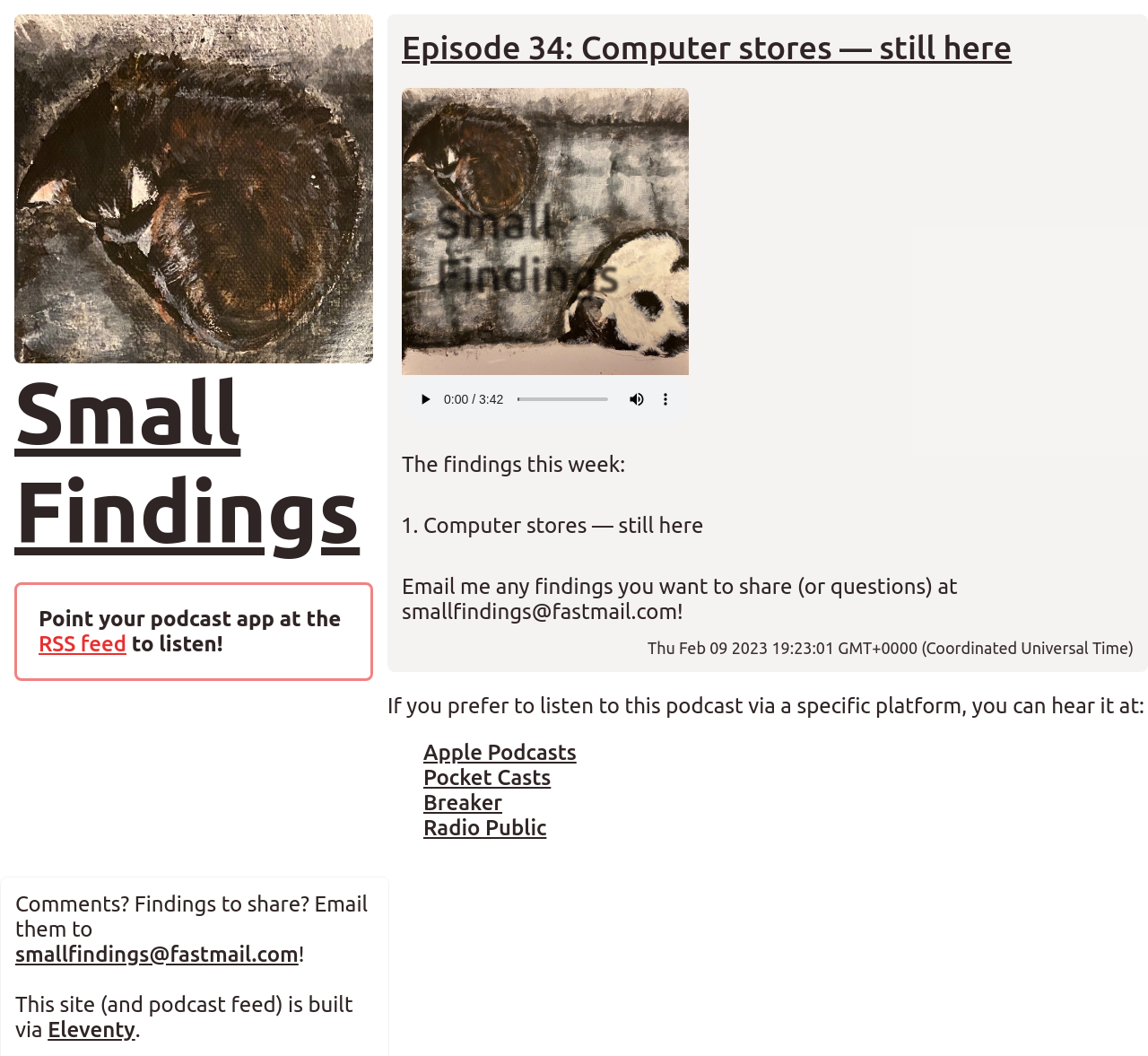What is the email address to share findings or ask questions?
Give a single word or phrase answer based on the content of the image.

smallfindings@fastmail.com